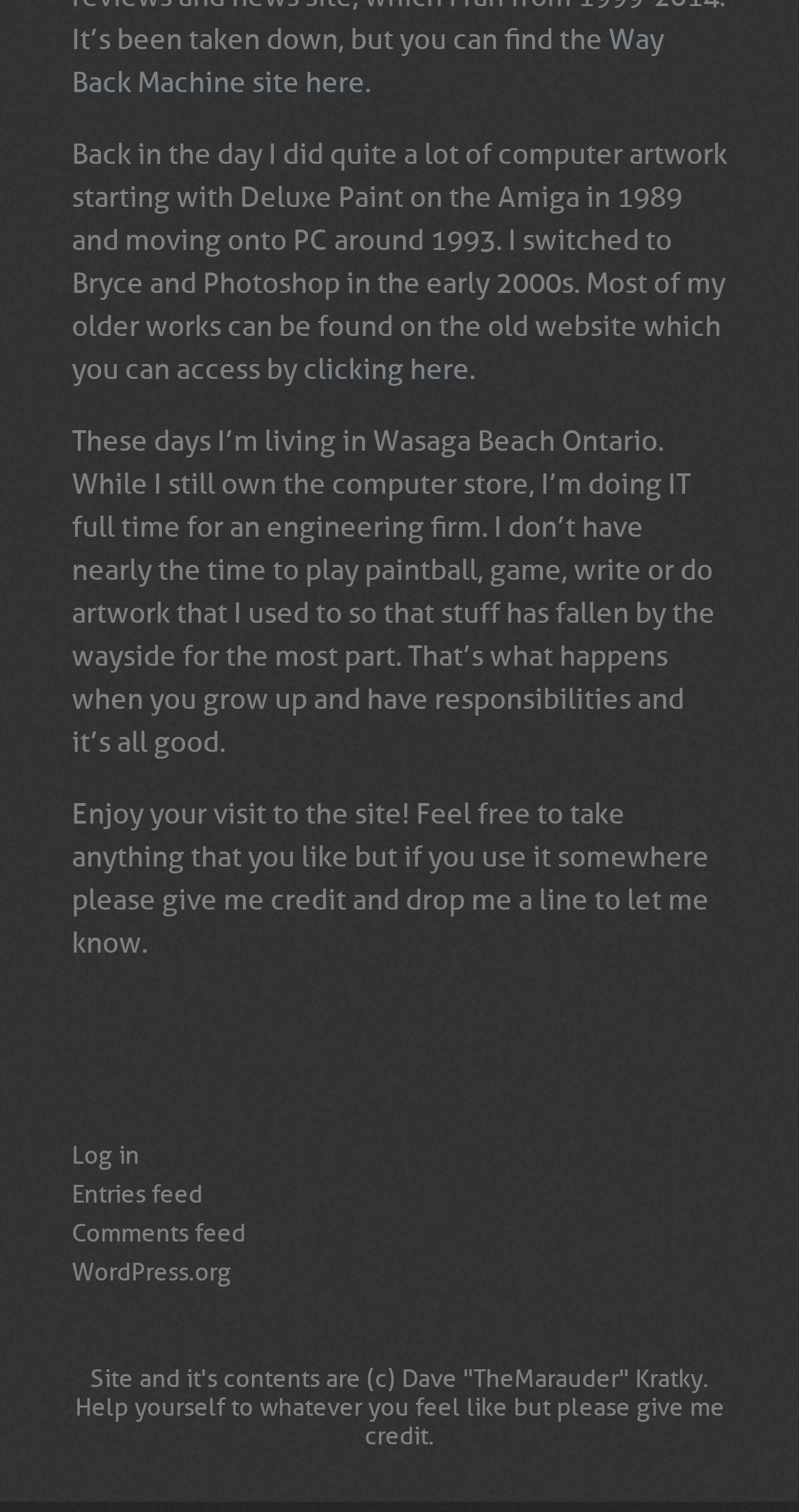What is the author's request for using their artwork?
Answer the question with as much detail as you can, using the image as a reference.

The author requests that if someone uses their artwork, they should give credit and drop them a line to let them know, indicating that they want to be acknowledged for their work.